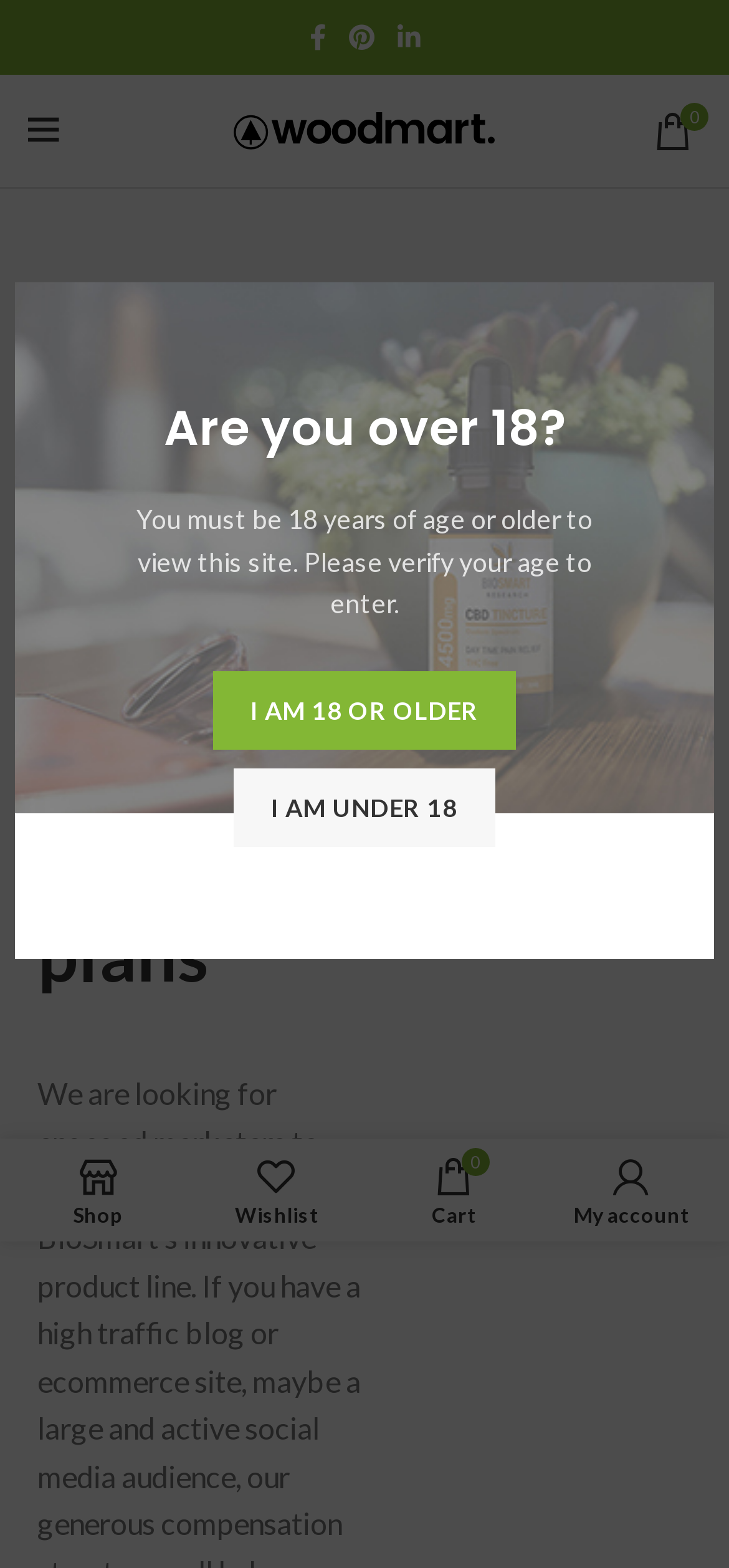Specify the bounding box coordinates for the region that must be clicked to perform the given instruction: "Go to shop".

[0.013, 0.732, 0.256, 0.786]